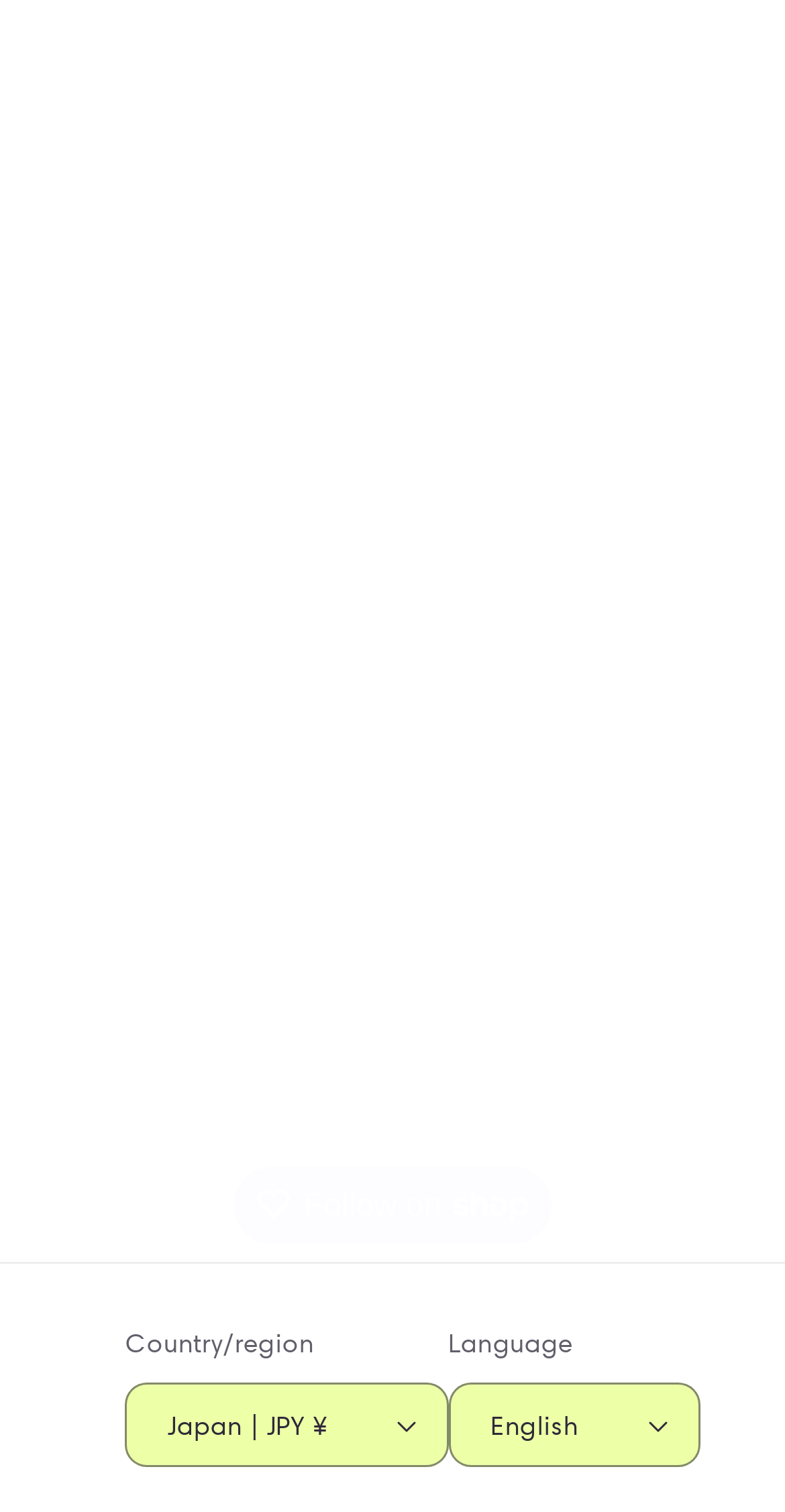Can you show the bounding box coordinates of the region to click on to complete the task described in the instruction: "Click on About CrisalisJP"?

[0.103, 0.121, 0.897, 0.181]